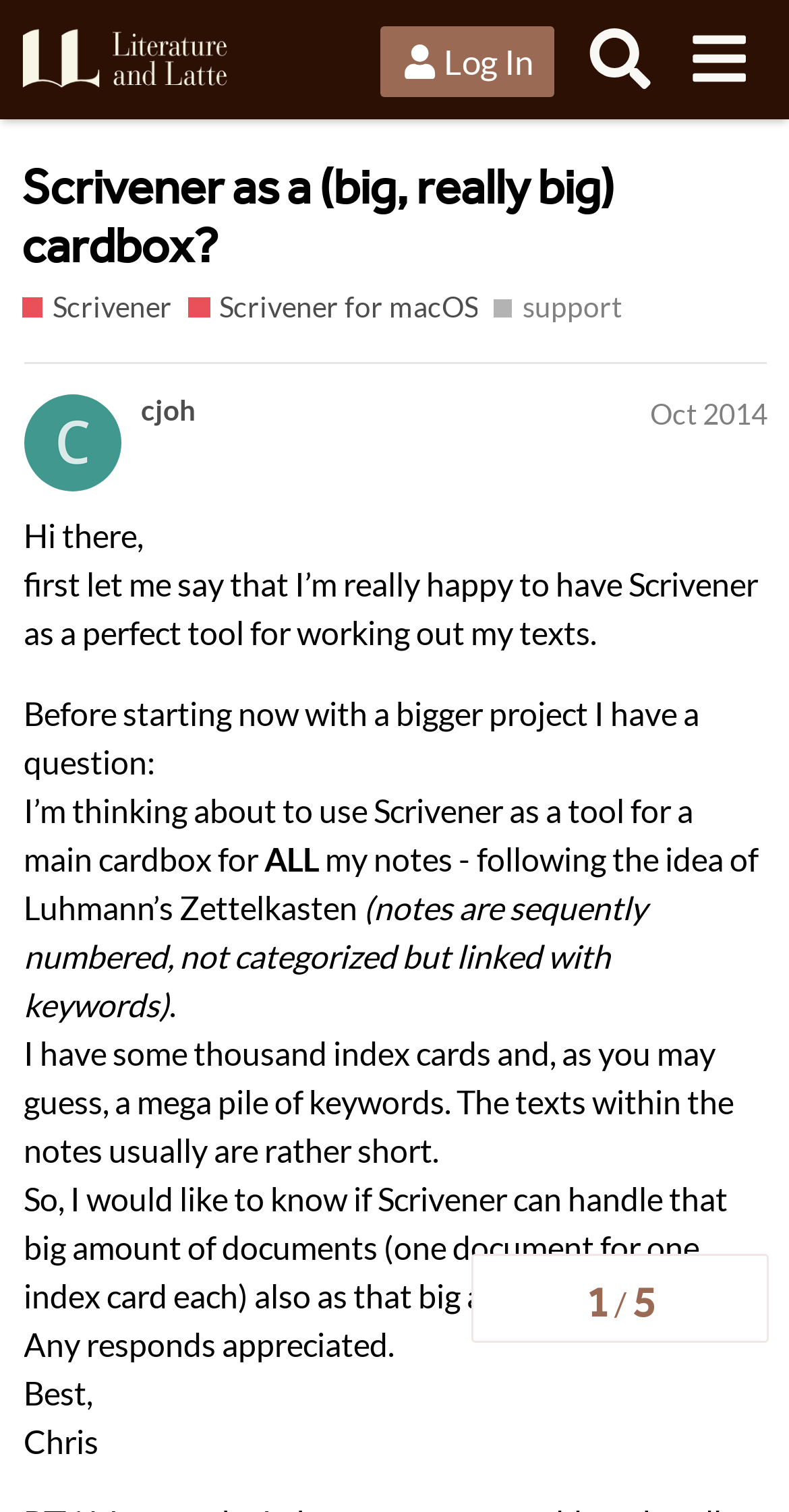Show the bounding box coordinates of the element that should be clicked to complete the task: "View the profile of user cjoh".

[0.179, 0.261, 0.248, 0.284]